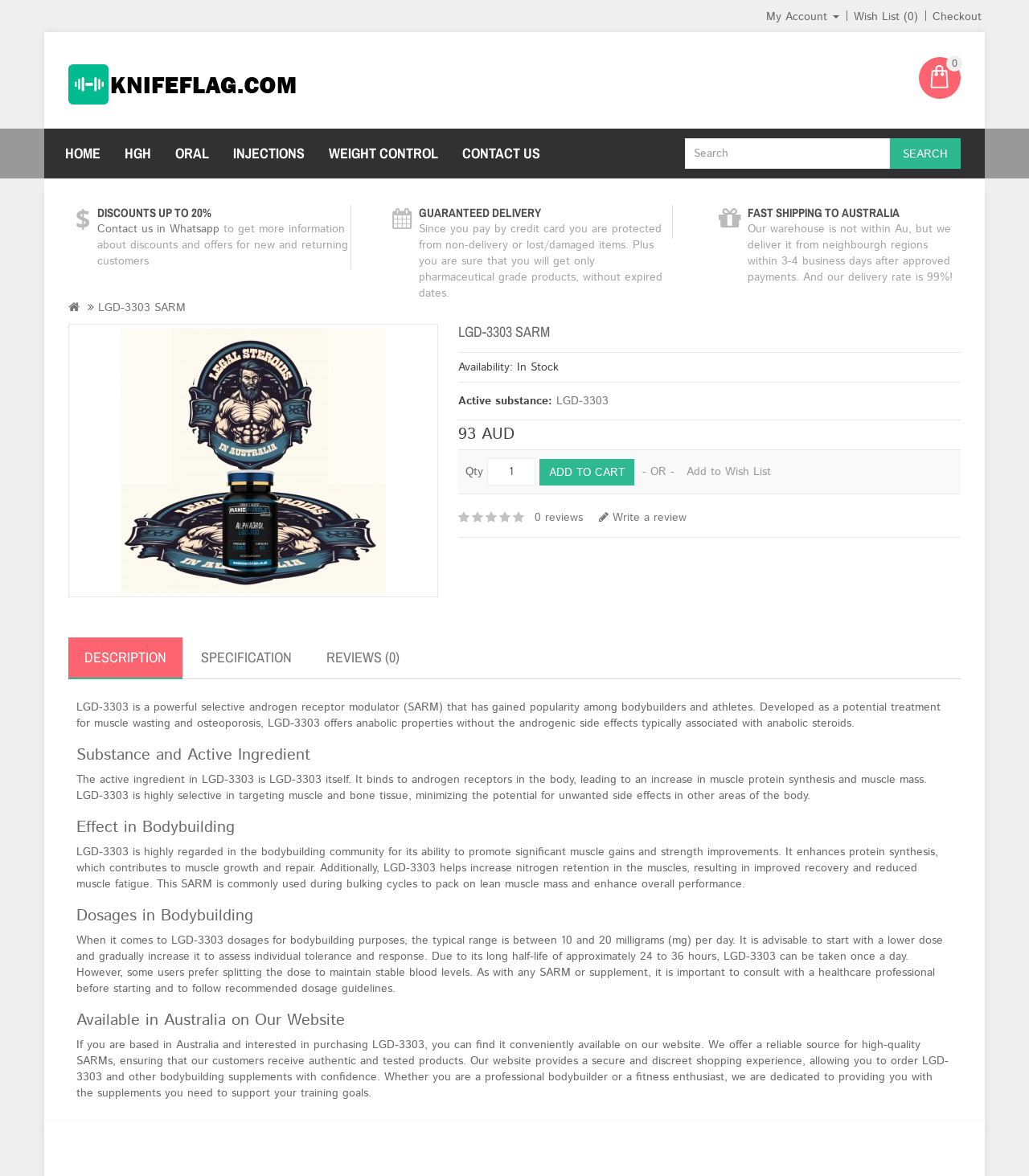Given the description: "Wish List (0)", determine the bounding box coordinates of the UI element. The coordinates should be formatted as four float numbers between 0 and 1, [left, top, right, bottom].

[0.83, 0.008, 0.892, 0.021]